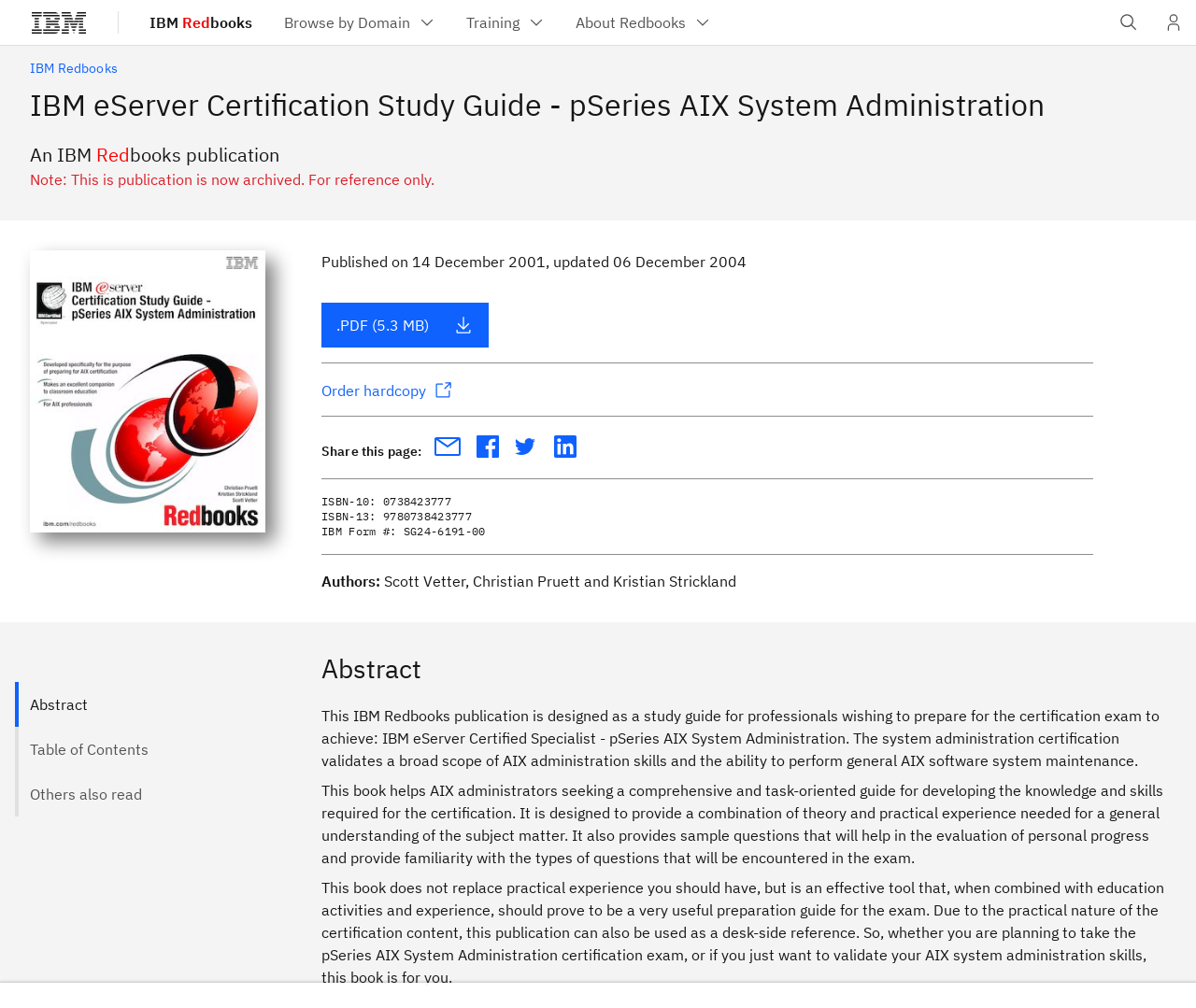What is the certification that this book is preparing for?
Please utilize the information in the image to give a detailed response to the question.

I found the certification by reading the abstract which states that 'This IBM Redbooks publication is designed as a study guide for professionals wishing to prepare for the certification exam to achieve: IBM eServer Certified Specialist - pSeries AIX System Administration.'